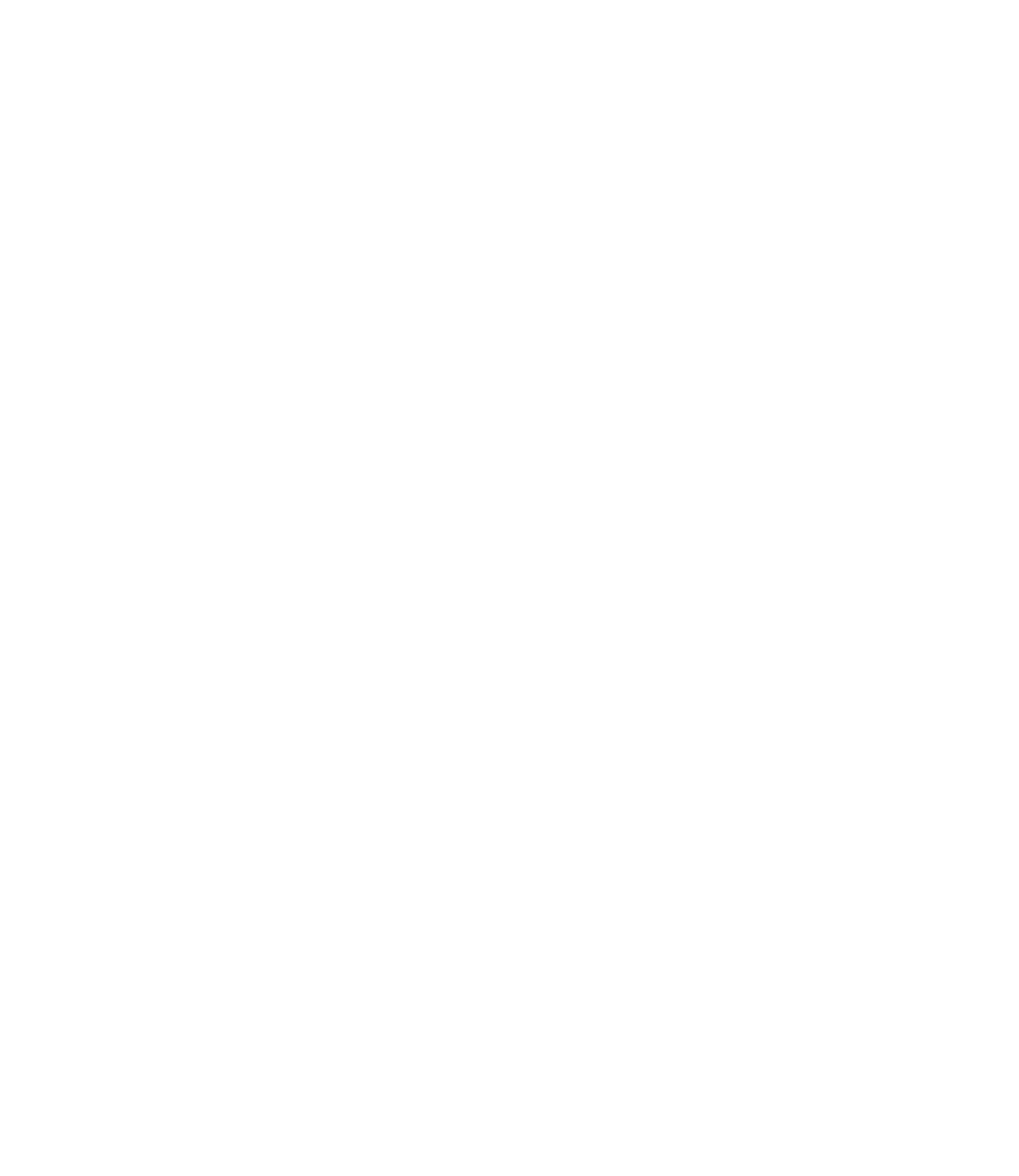Given the element description Bulk Hemp Cannabinoids & Extracts, identify the bounding box coordinates for the UI element on the webpage screenshot. The format should be (top-left x, top-left y, bottom-right x, bottom-right y), with values between 0 and 1.

[0.355, 0.877, 0.557, 0.888]